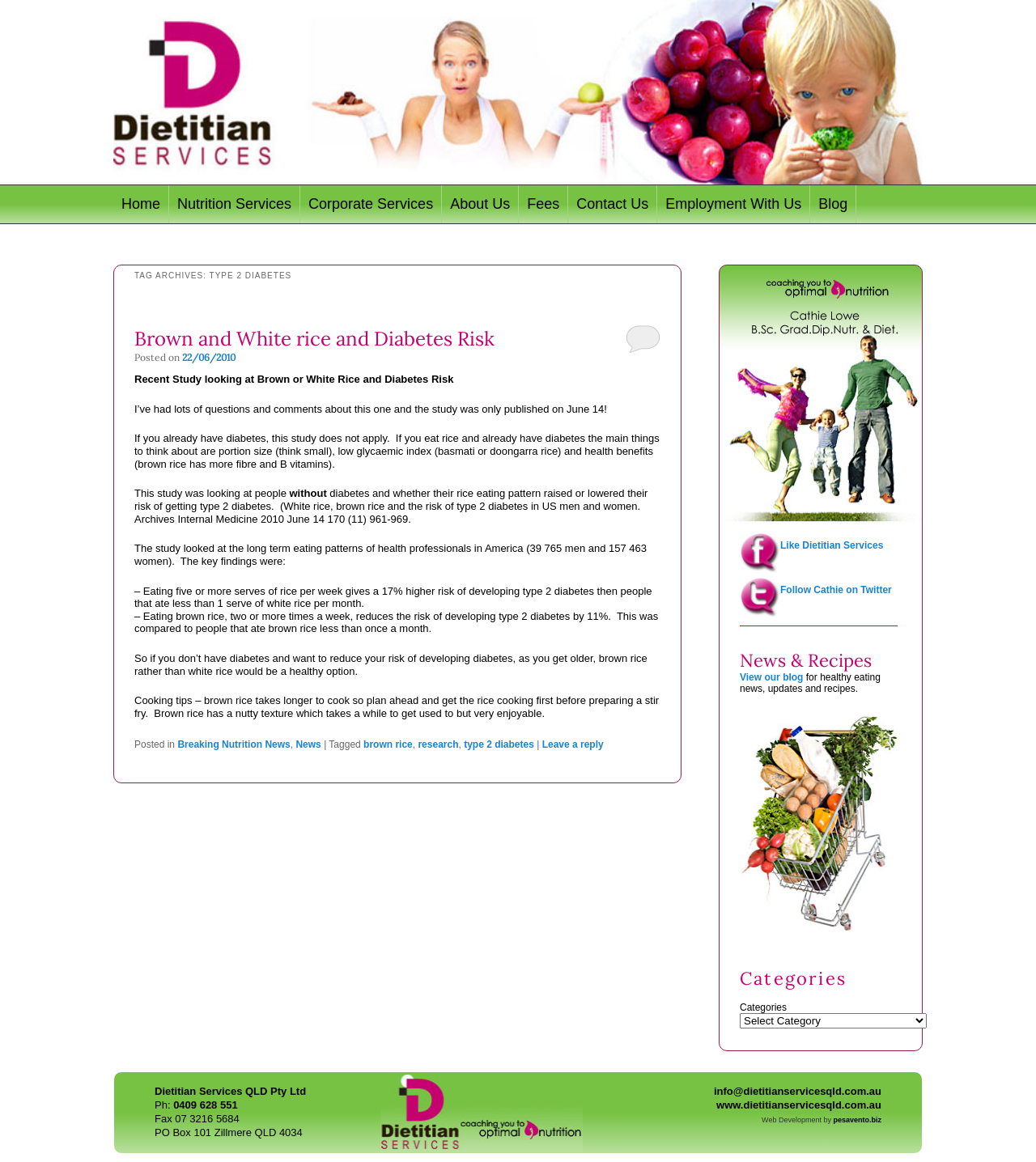Write a detailed summary of the webpage, including text, images, and layout.

This webpage is about Dietitian Services QLD, a dietitian service provider. At the top, there is a logo of Dietitian Services QLD, accompanied by a main menu with links to various pages, including Home, Nutrition Services, Corporate Services, About Us, Fees, Contact Us, Employment With Us, and Blog.

Below the main menu, there is a header section with a heading "TAG ARCHIVES: TYPE 2 DIABETES" and an article section. The article section has a heading "Brown and White rice and Diabetes Risk" and a brief introduction to the topic. The article discusses a recent study on the relationship between brown or white rice consumption and the risk of developing type 2 diabetes. The study found that eating five or more serves of rice per week increases the risk of developing type 2 diabetes, while eating brown rice two or more times a week reduces the risk.

The article also provides cooking tips for brown rice and mentions that the study only applies to people without diabetes. There are several links to related topics, including Breaking Nutrition News, News, and type 2 diabetes.

On the right side of the page, there is a complementary section with links to Like Dietitian Services on Facebook, Follow Cathie on Twitter, and a horizontal line separating the section from the rest of the page. Below the horizontal line, there is a heading "News & Recipes" with a link to view the blog and a brief description of the blog's content. There is also an image of healthy shopping and a heading "Categories" with a combobox to select categories.

At the bottom of the page, there is a footer section with contact information, including phone and fax numbers, a postal address, and email and website links. There is also a logo of Dietitian Services QLD and a credit to the web development company.